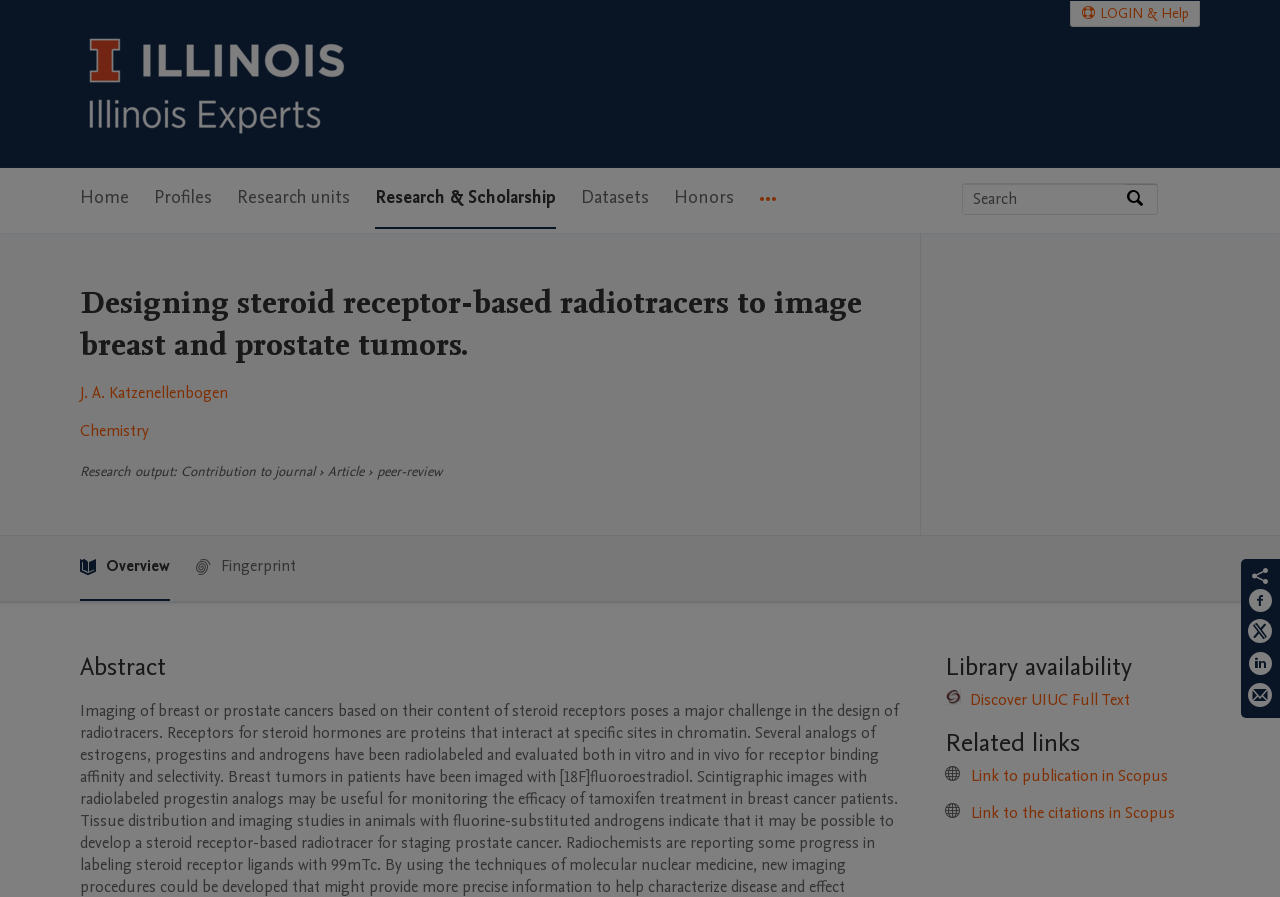Given the description of the UI element: "University of Illinois Urbana-Champaign Home", predict the bounding box coordinates in the form of [left, top, right, bottom], with each value being a float between 0 and 1.

[0.062, 0.022, 0.28, 0.165]